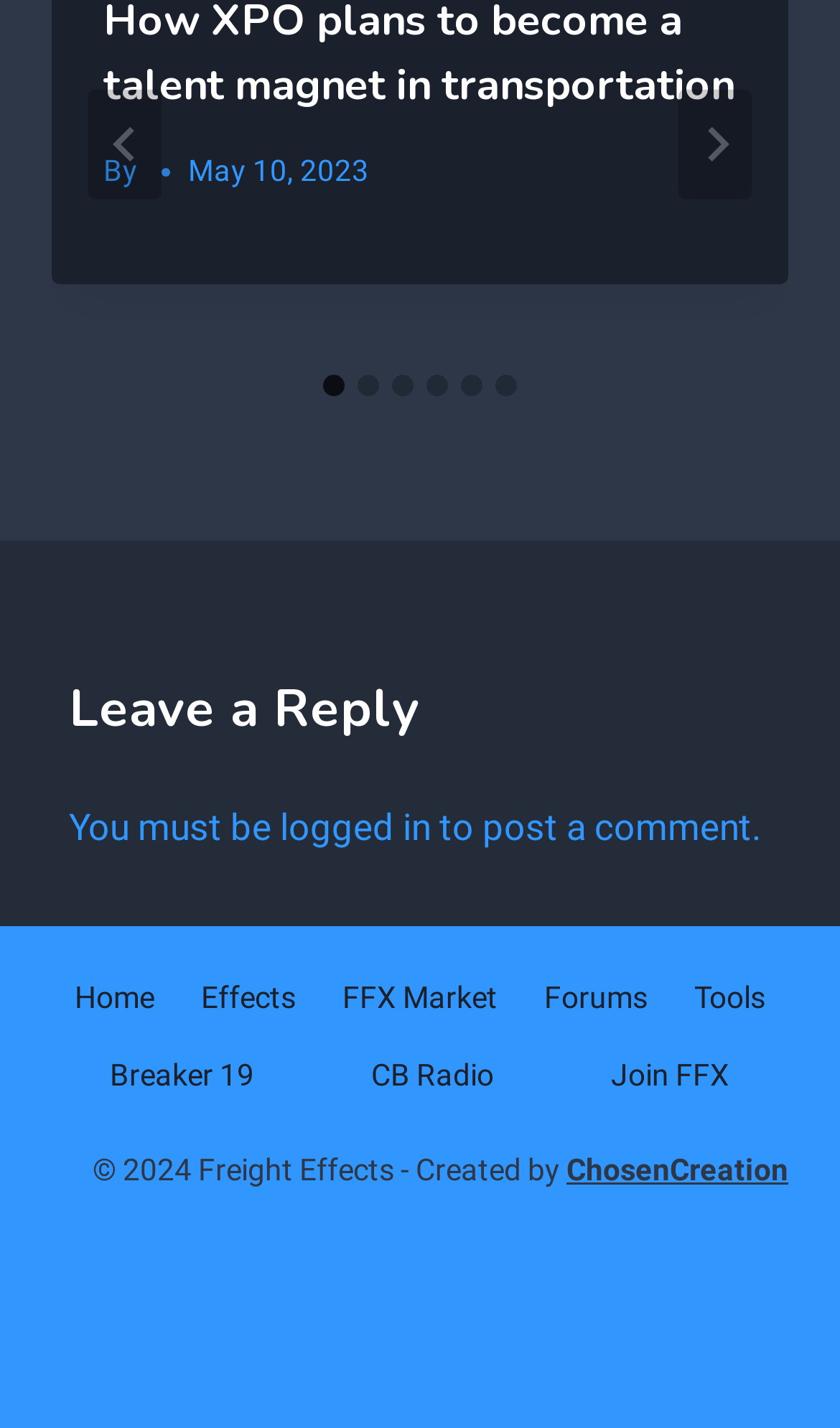Please specify the bounding box coordinates of the clickable region to carry out the following instruction: "Leave a reply". The coordinates should be four float numbers between 0 and 1, in the format [left, top, right, bottom].

[0.082, 0.469, 0.918, 0.523]